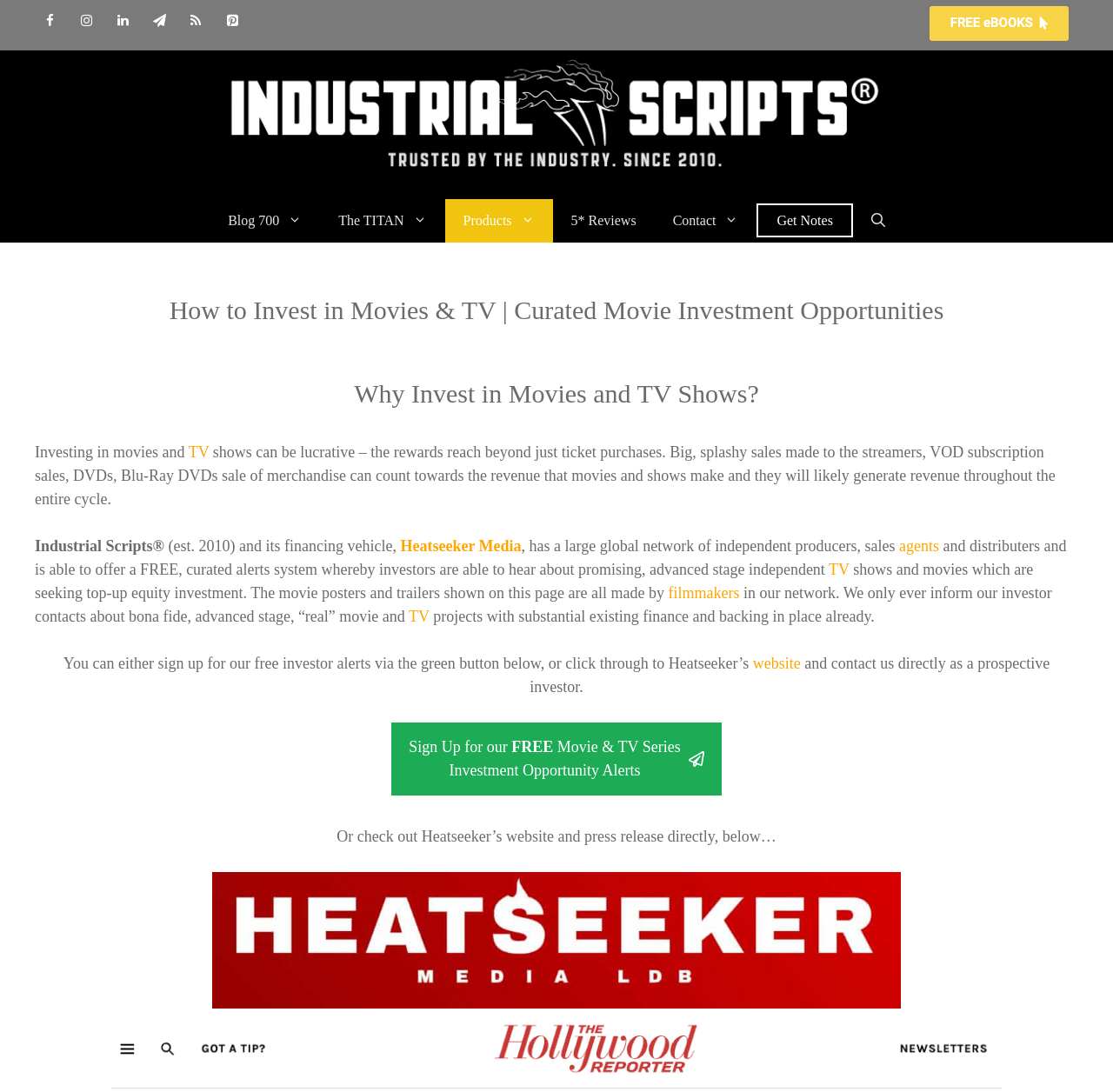Convey a detailed summary of the webpage, mentioning all key elements.

The webpage is about Industrial Scripts, a leading film and TV consultancy that offers curated movie investment opportunities. At the top, there is a banner with a link to the site's homepage and an image of the Industrial Scripts logo. Below the banner, there is a navigation menu with links to various sections of the site, including the blog, products, and contact information.

The main content of the page is divided into sections, with headings and paragraphs of text. The first section explains the benefits of investing in movies and TV shows, highlighting the potential for lucrative returns beyond just ticket sales. The text also mentions Industrial Scripts and its financing vehicle, Heatseeker Media, which has a large global network of independent producers, sales agents, and distributors.

The next section describes the free, curated alerts system offered by Industrial Scripts, which allows investors to hear about promising, advanced-stage independent TV shows and movies seeking top-up equity investment. The page also features movie posters and trailers created by filmmakers in the Industrial Scripts network.

Further down the page, there is a call to action, encouraging visitors to sign up for free investor alerts or visit the Heatseeker Media website to learn more about investment opportunities. The page concludes with a link to sign up for the alerts and a figure with a link to the Heatseeker Media website.

In the top-right corner of the page, there are social media links to Facebook, Instagram, LinkedIn, and Pinterest, as well as a link to the site's newsletter and RSS feed.